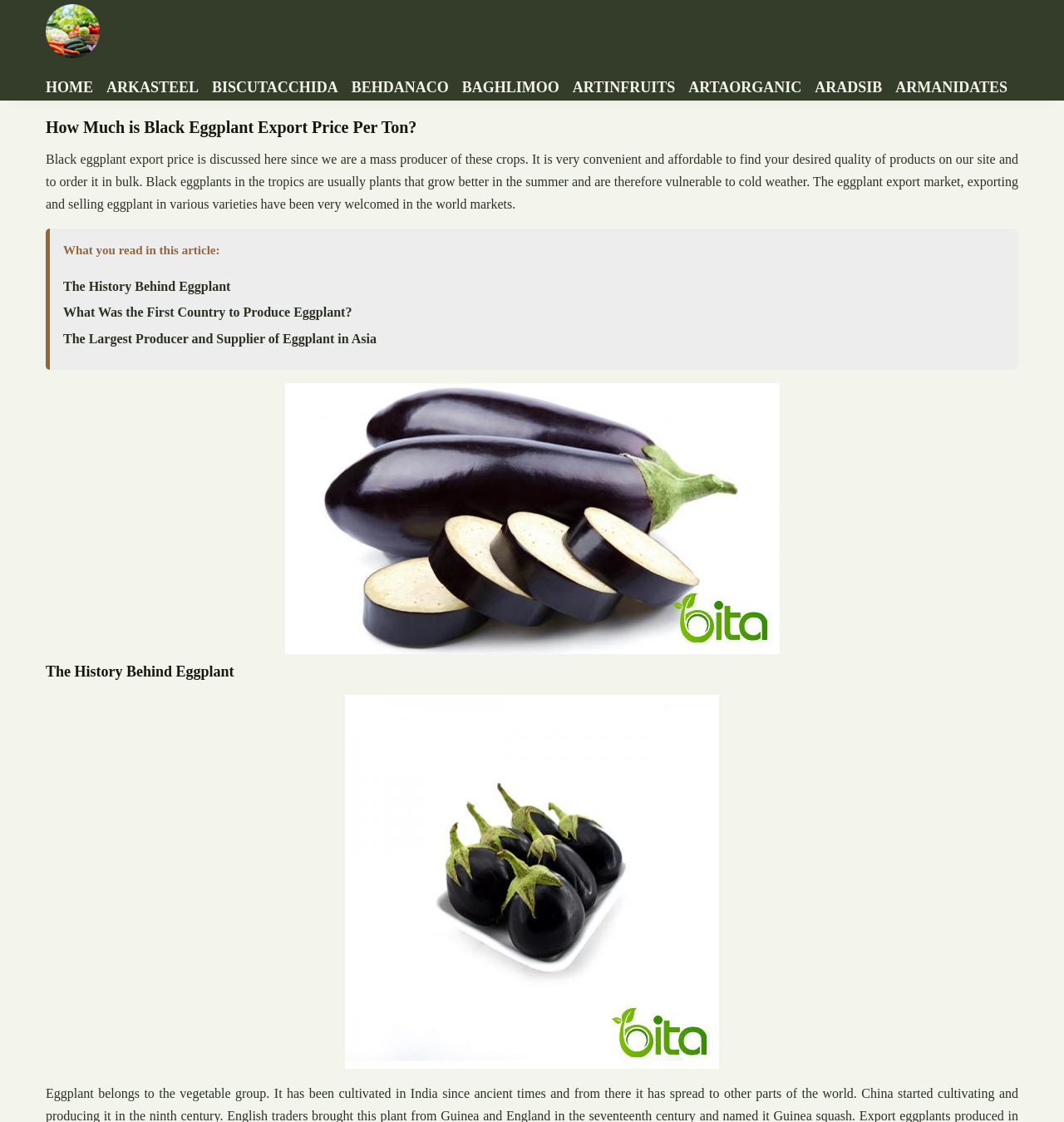Find the bounding box coordinates for the element that must be clicked to complete the instruction: "Read about The History Behind Eggplant". The coordinates should be four float numbers between 0 and 1, indicated as [left, top, right, bottom].

[0.059, 0.249, 0.217, 0.262]